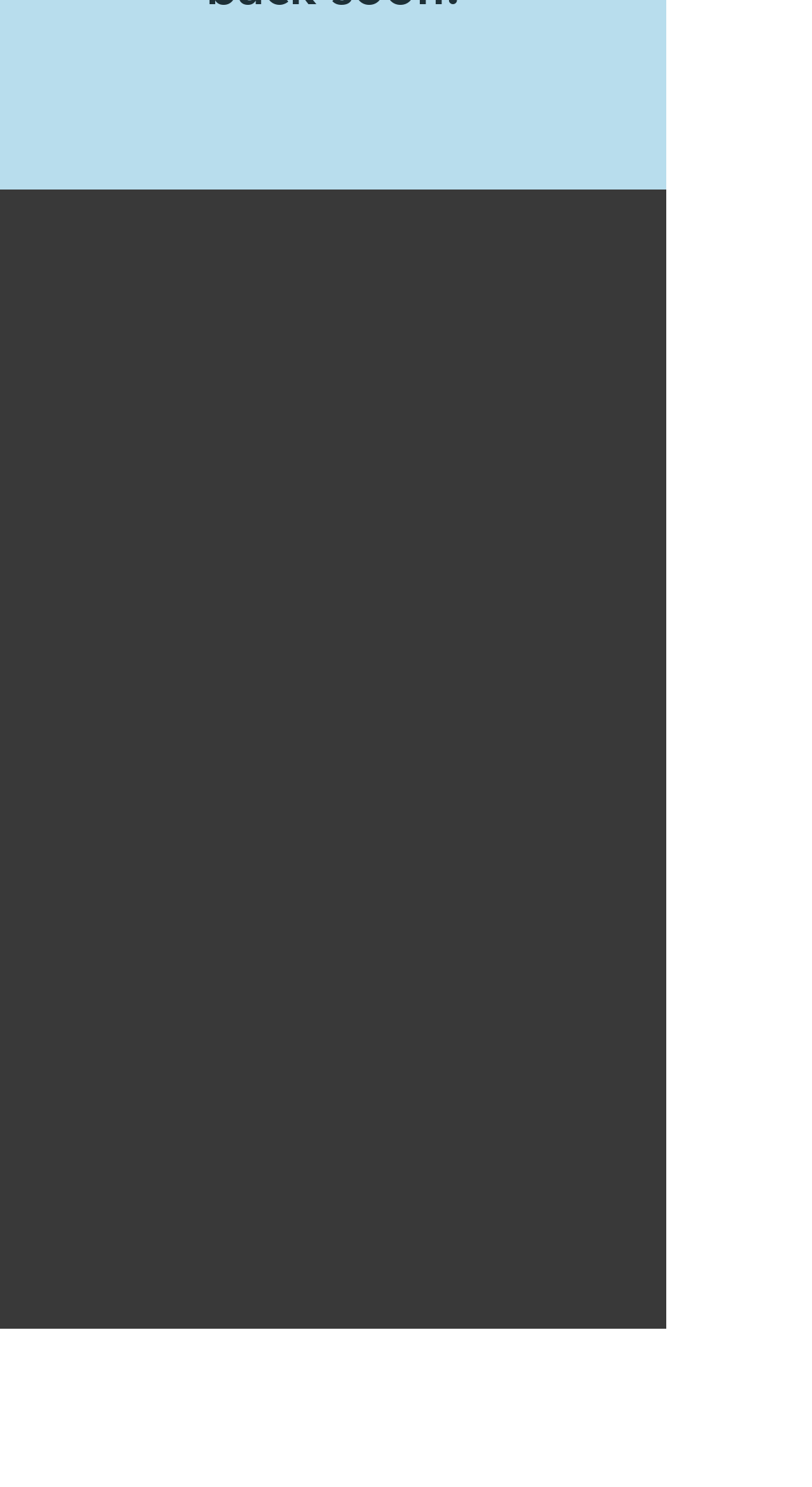Please identify the bounding box coordinates of the element's region that should be clicked to execute the following instruction: "Enter email address in the textbox". The bounding box coordinates must be four float numbers between 0 and 1, i.e., [left, top, right, bottom].

[0.051, 0.732, 0.769, 0.783]